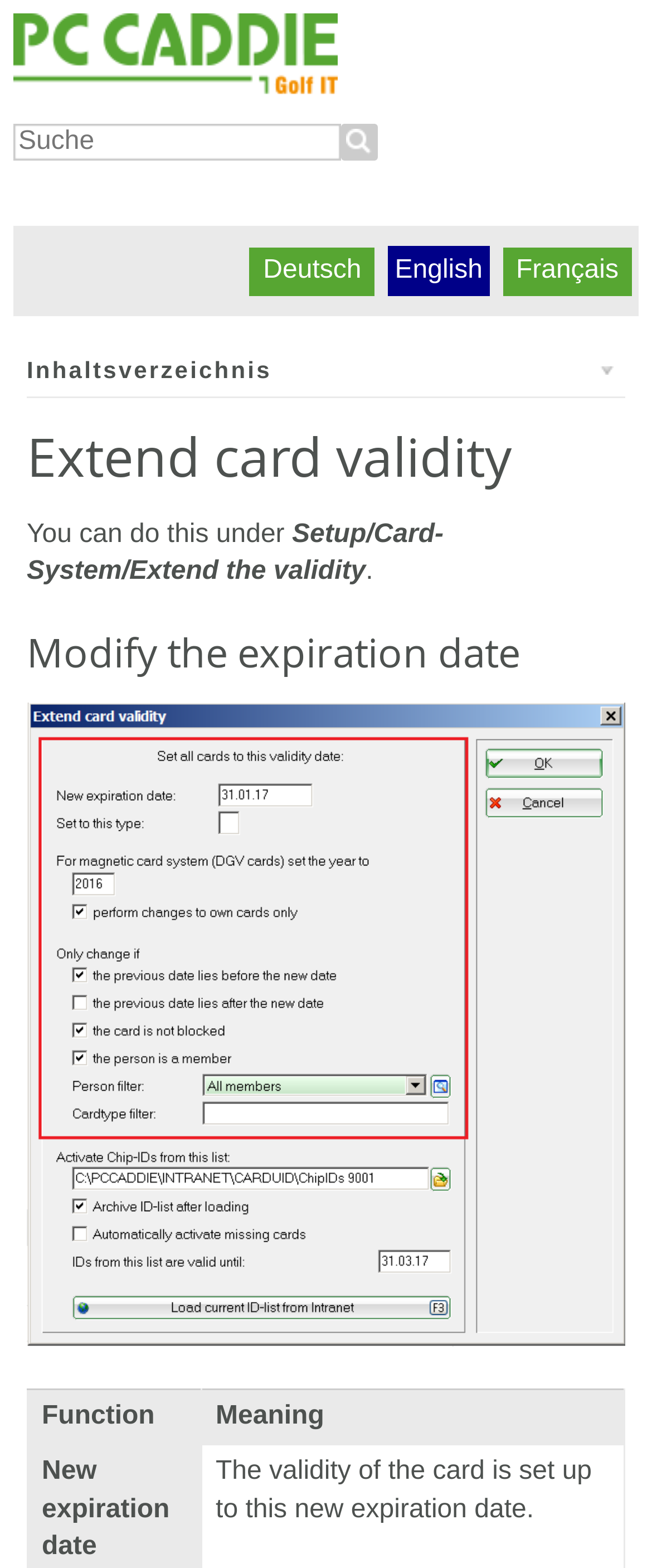Give the bounding box coordinates for this UI element: "PCCaddie". The coordinates should be four float numbers between 0 and 1, arranged as [left, top, right, bottom].

[0.021, 0.009, 0.518, 0.062]